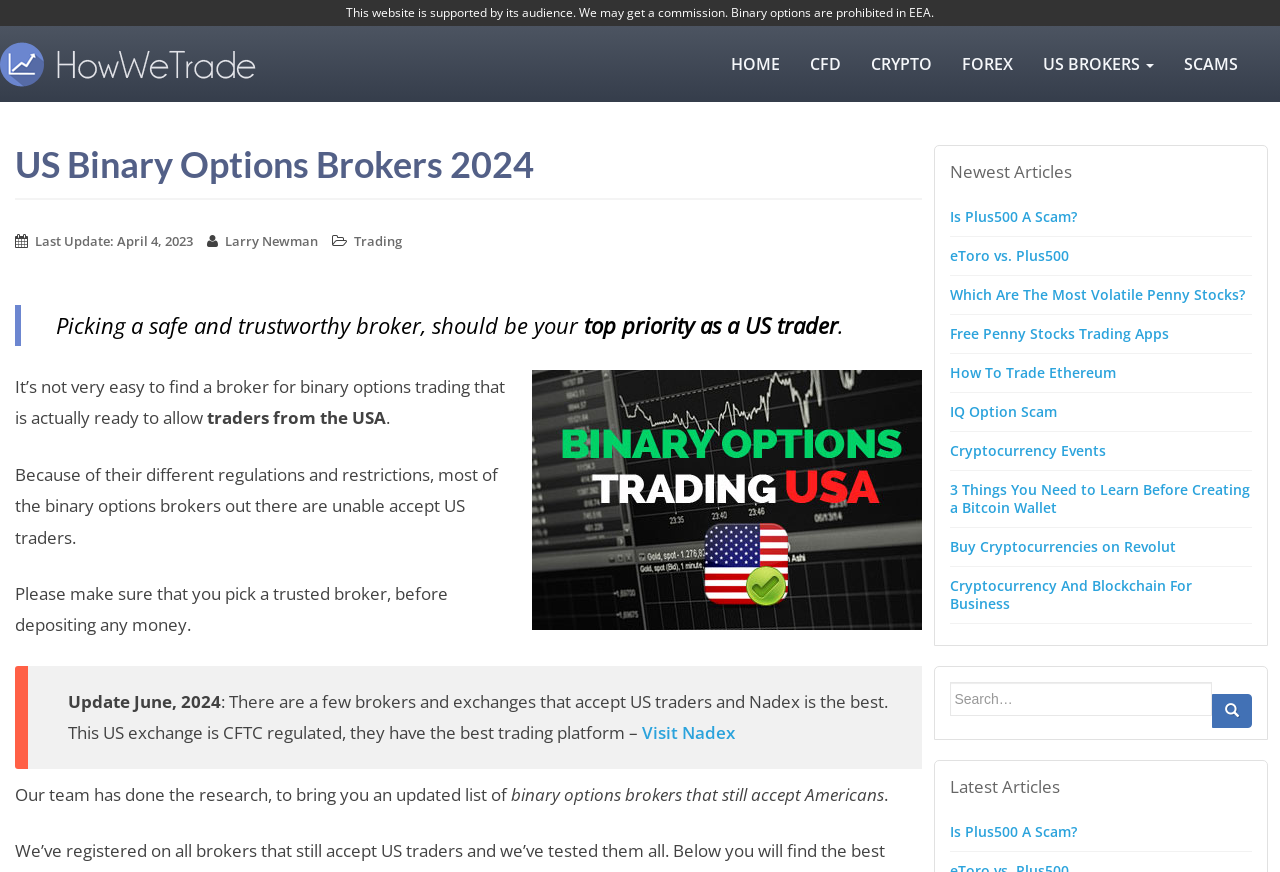Analyze the image and answer the question with as much detail as possible: 
What is the latest update on the website?

The website was last updated in June 2024, and it provides an updated list of binary options brokers that still accept Americans.